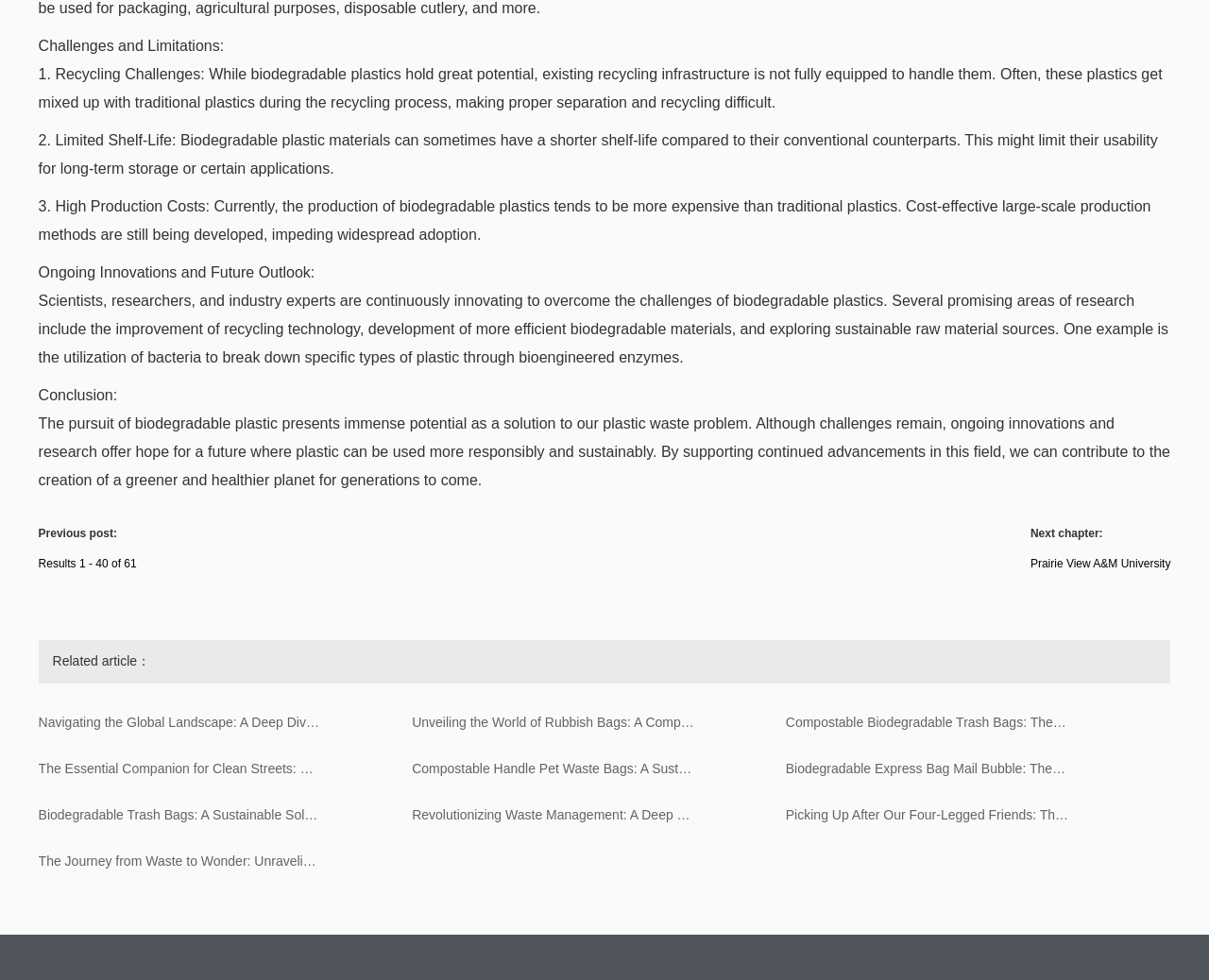What are the challenges of biodegradable plastics?
Examine the webpage screenshot and provide an in-depth answer to the question.

The webpage lists three challenges of biodegradable plastics, which are recycling challenges due to existing infrastructure not being fully equipped to handle them, limited shelf-life compared to traditional plastics, and high production costs.